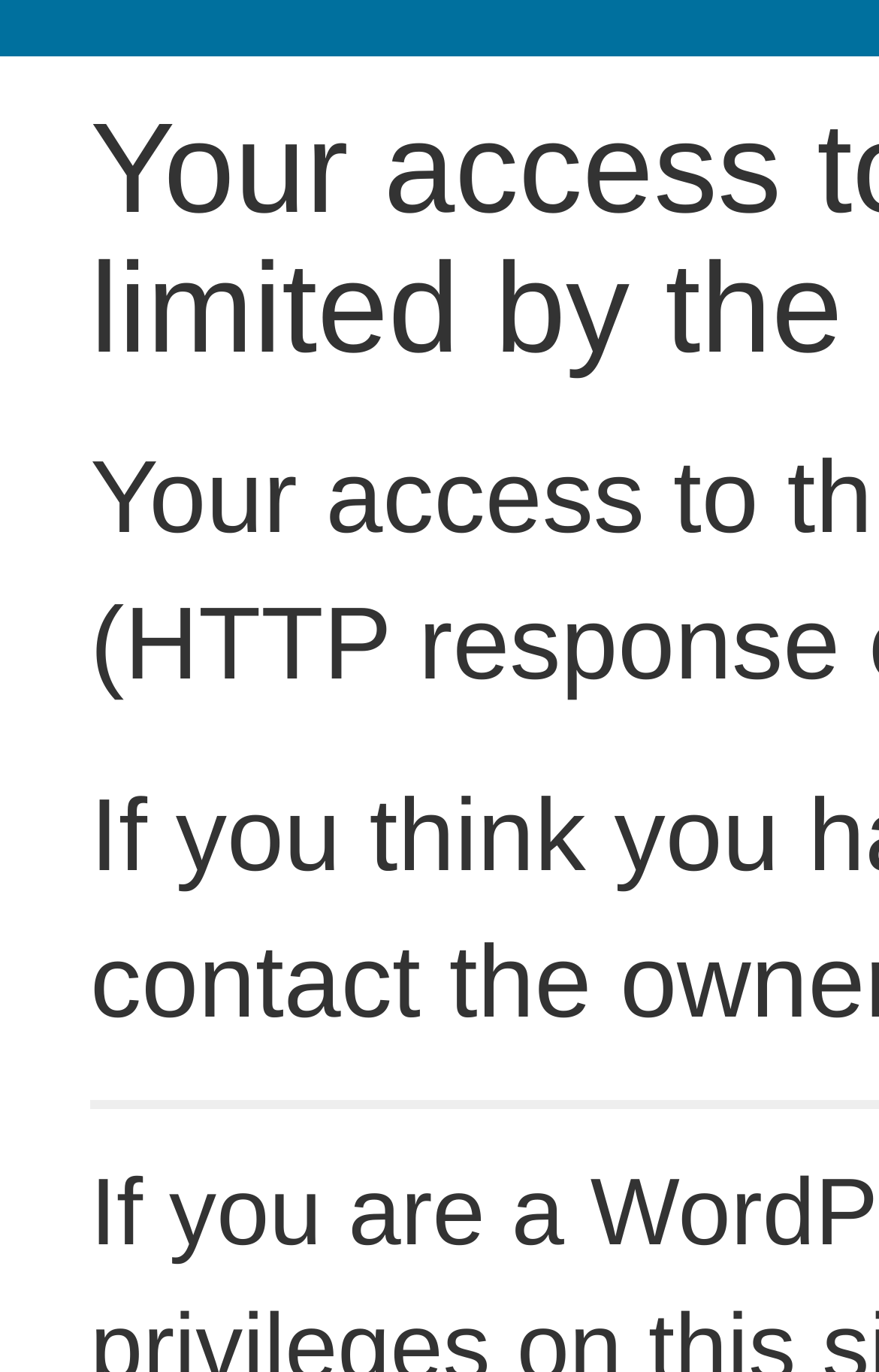Find the primary header on the webpage and provide its text.

Your access to this site has been limited by the site owner